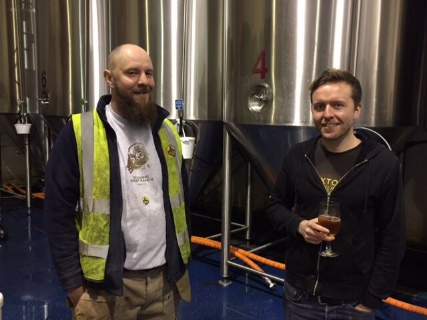Please answer the following query using a single word or phrase: 
What kind of atmosphere does the brewery have?

Industrial